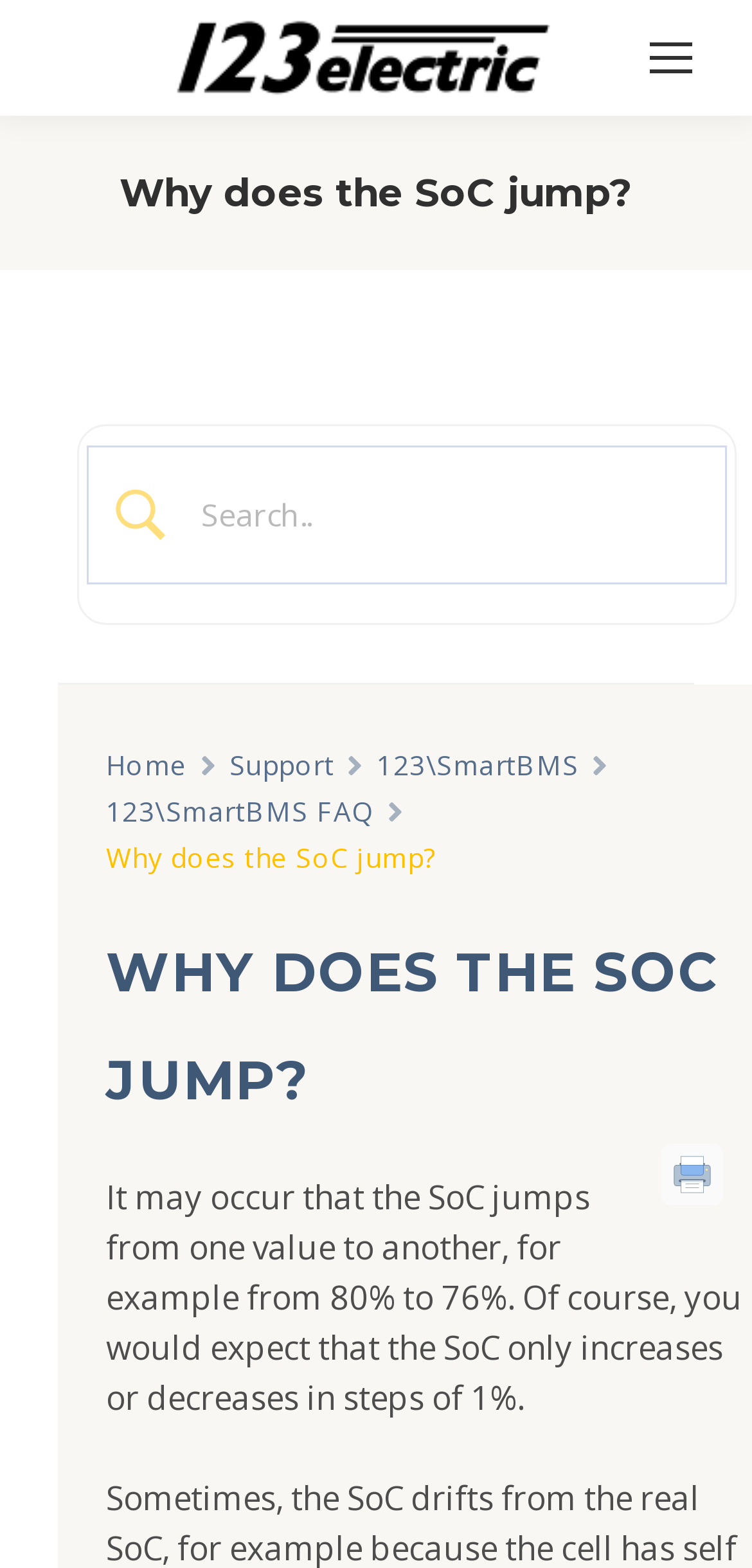Locate the bounding box coordinates of the element I should click to achieve the following instruction: "Check the online edition of the book".

None